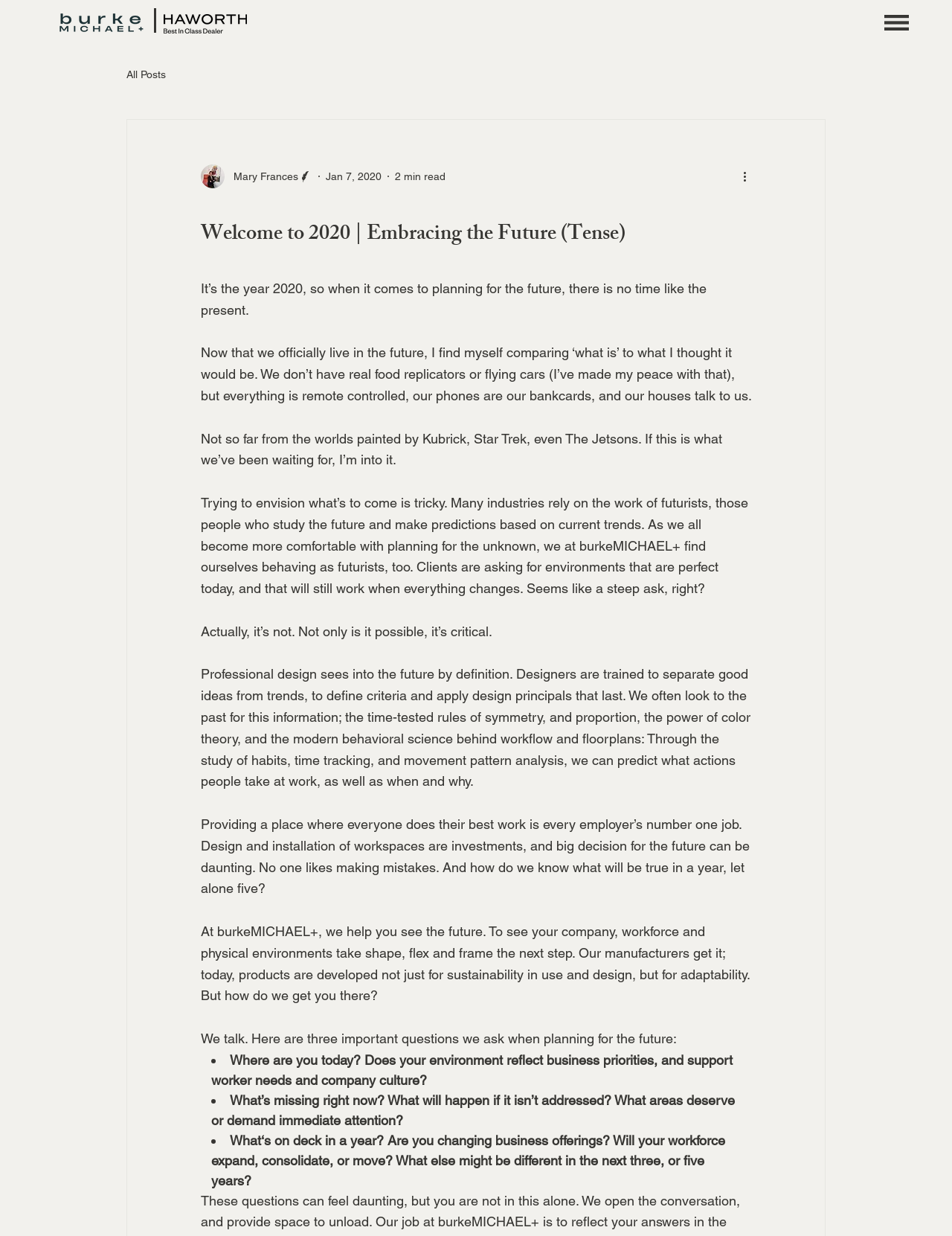What is the author's profession?
Based on the visual, give a brief answer using one word or a short phrase.

Writer